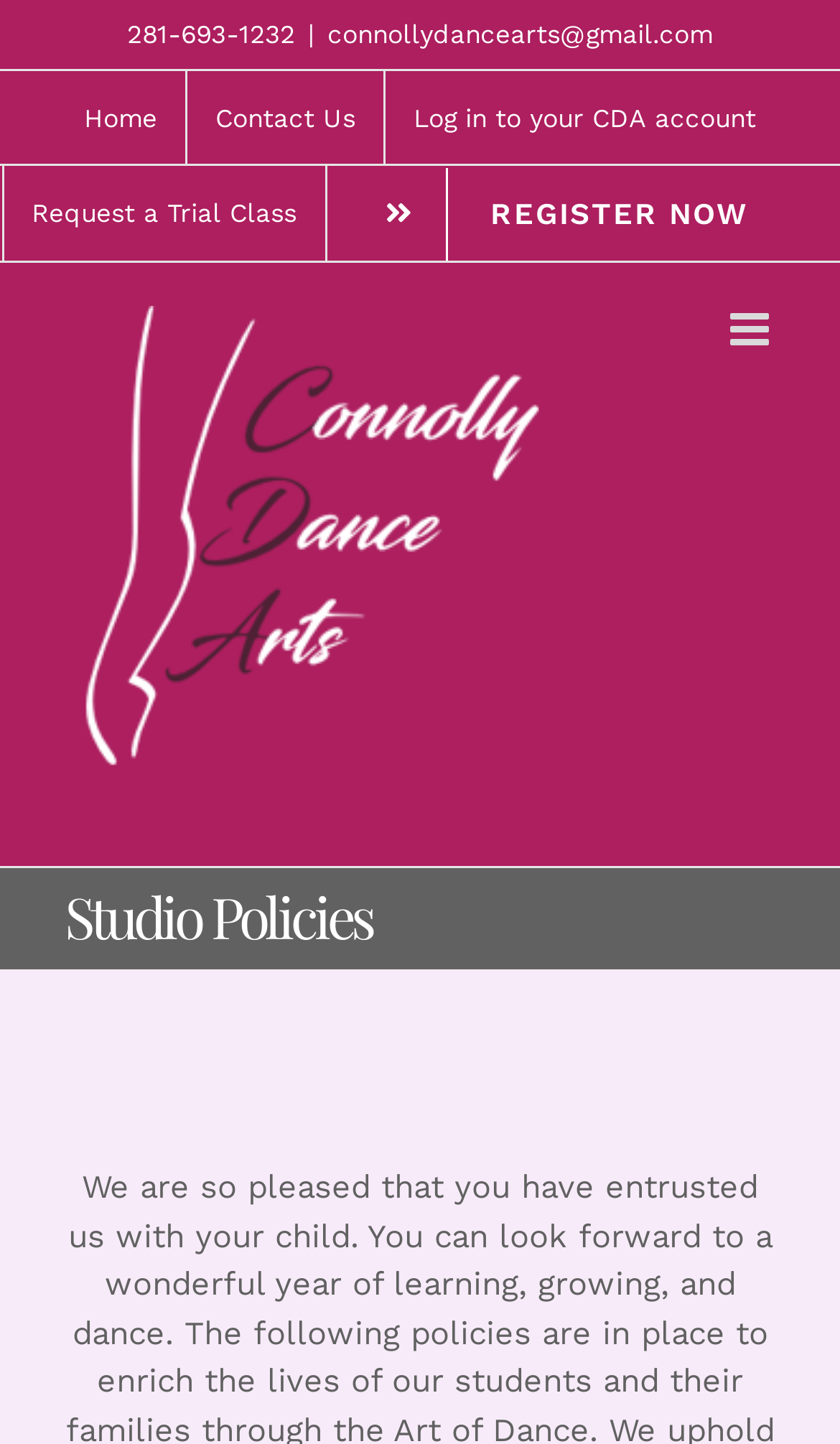Locate the bounding box coordinates of the segment that needs to be clicked to meet this instruction: "Call the studio".

[0.151, 0.014, 0.351, 0.035]